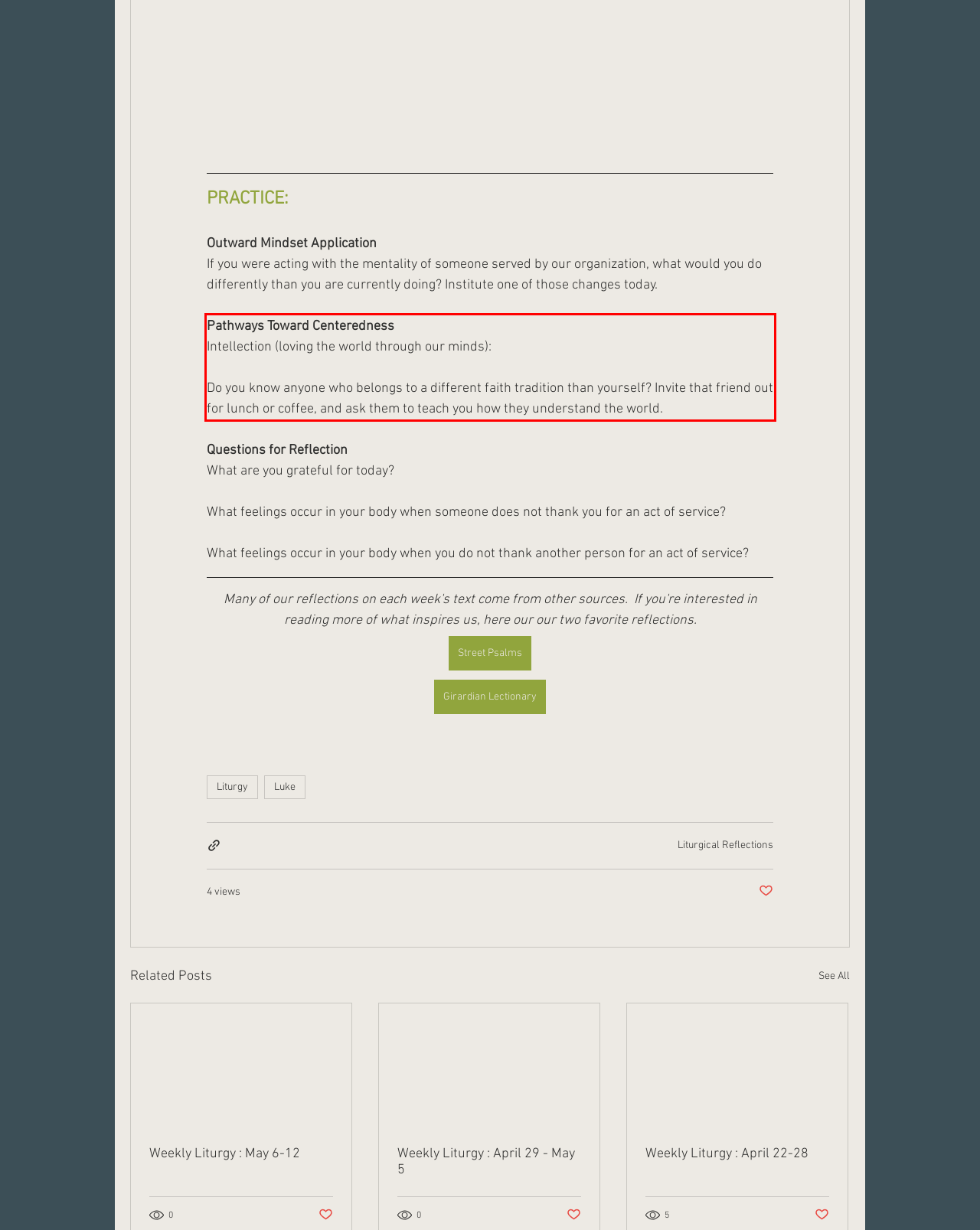Please look at the screenshot provided and find the red bounding box. Extract the text content contained within this bounding box.

Pathways Toward Centeredness Intellection (loving the world through our minds): Do you know anyone who belongs to a different faith tradition than yourself? Invite that friend out for lunch or coffee, and ask them to teach you how they understand the world.